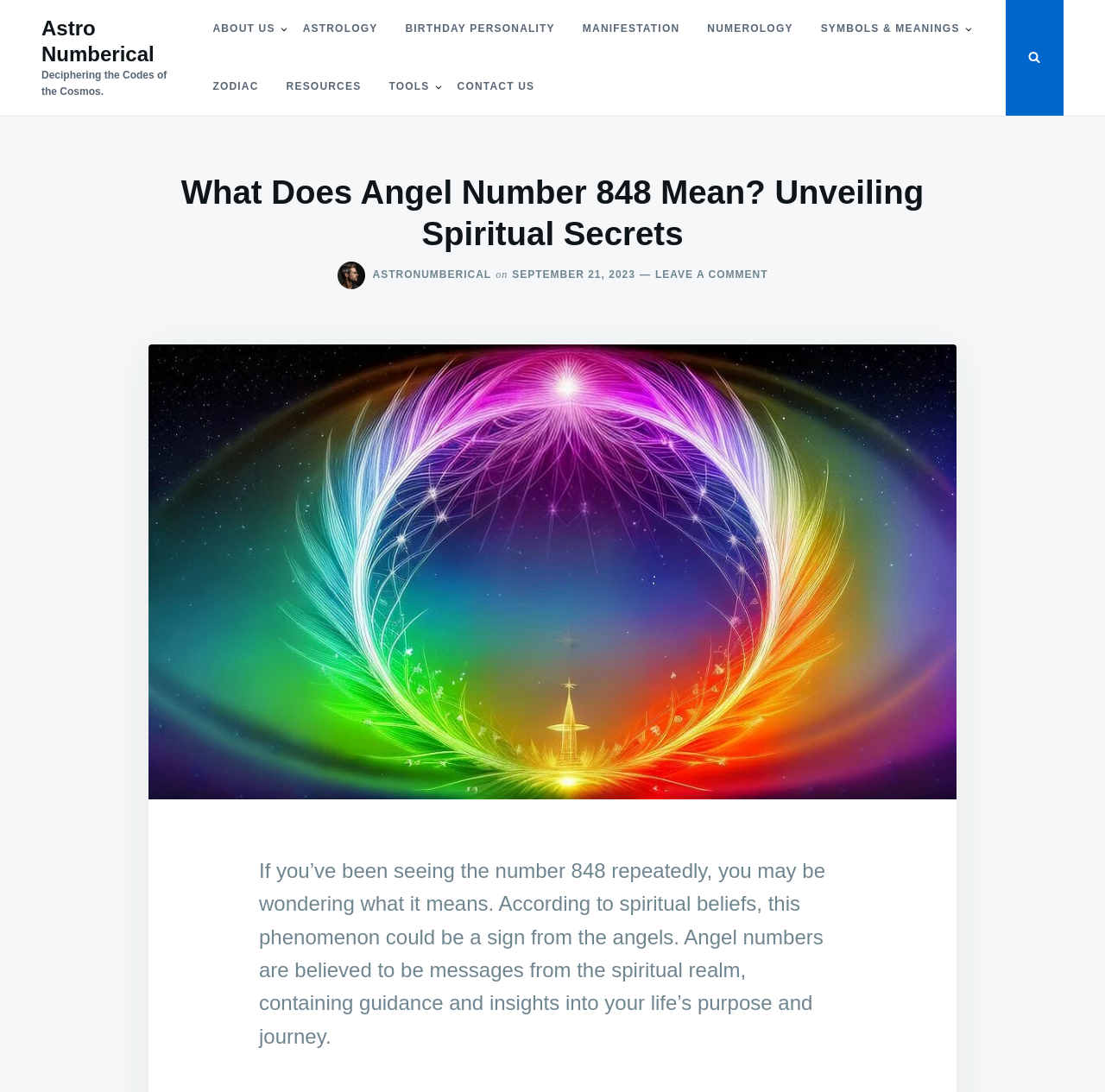Pinpoint the bounding box coordinates of the clickable area necessary to execute the following instruction: "Click on the contact us link". The coordinates should be given as four float numbers between 0 and 1, namely [left, top, right, bottom].

[0.401, 0.053, 0.496, 0.106]